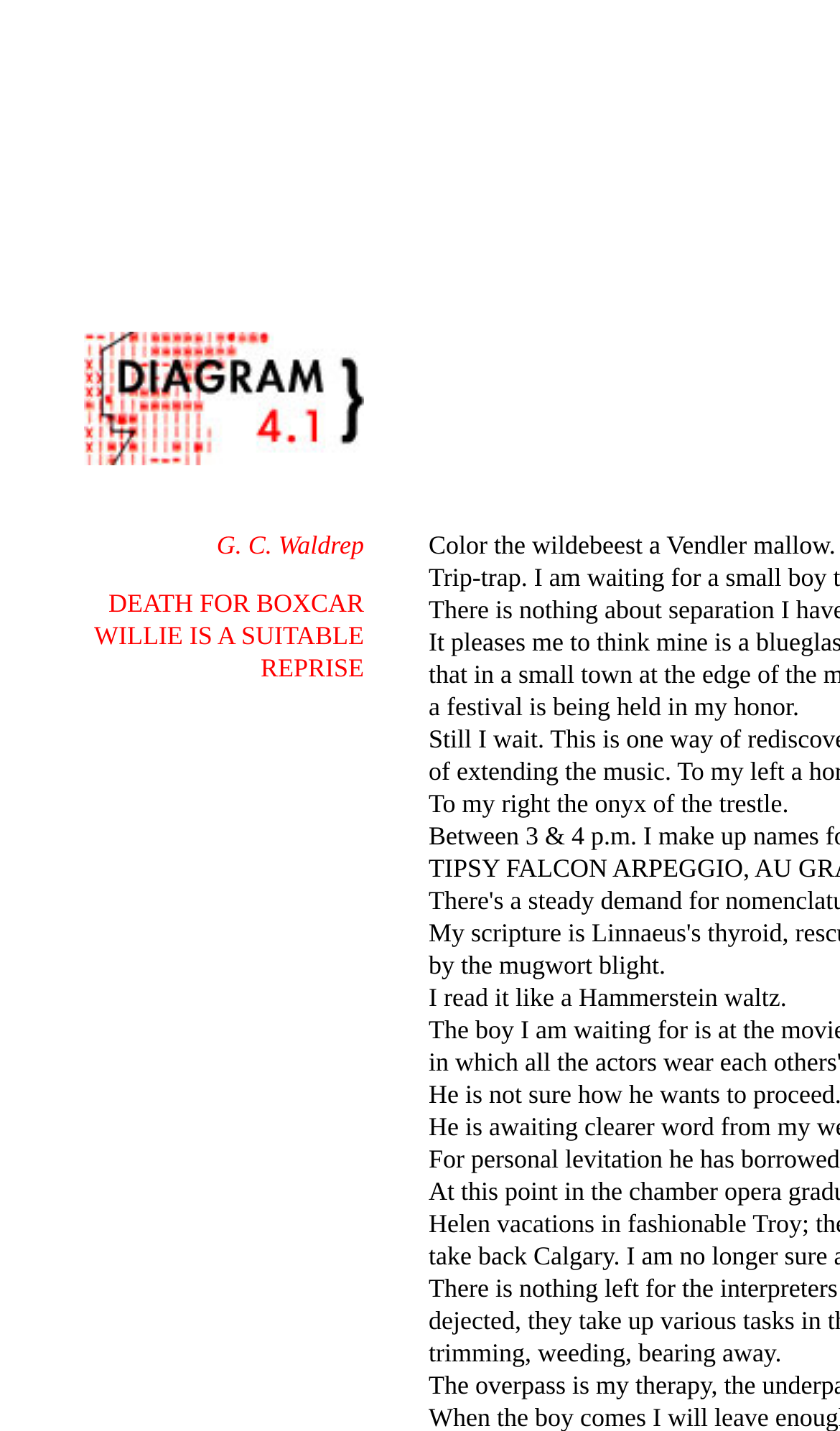Summarize the webpage comprehensively, mentioning all visible components.

The webpage appears to be a poetic or literary work, with a focus on the theme of a festival being held in the author's honor. 

At the top-left of the page, there is a table cell containing a link, which is accompanied by an image. The image is positioned slightly above the link. 

Below the table cell, there are five blocks of text, arranged vertically in a single column. The first block of text reads, "a festival is being held in my honor." The second block of text, positioned below the first, reads, "To my right the onyx of the trestle." The third block of text, located below the second, reads, "by the mugwort blight." The fourth block of text, positioned below the third, reads, "I read it like a Hammerstein waltz." The fifth and final block of text, located at the bottom of the column, reads, "trimming, weeding, bearing away."